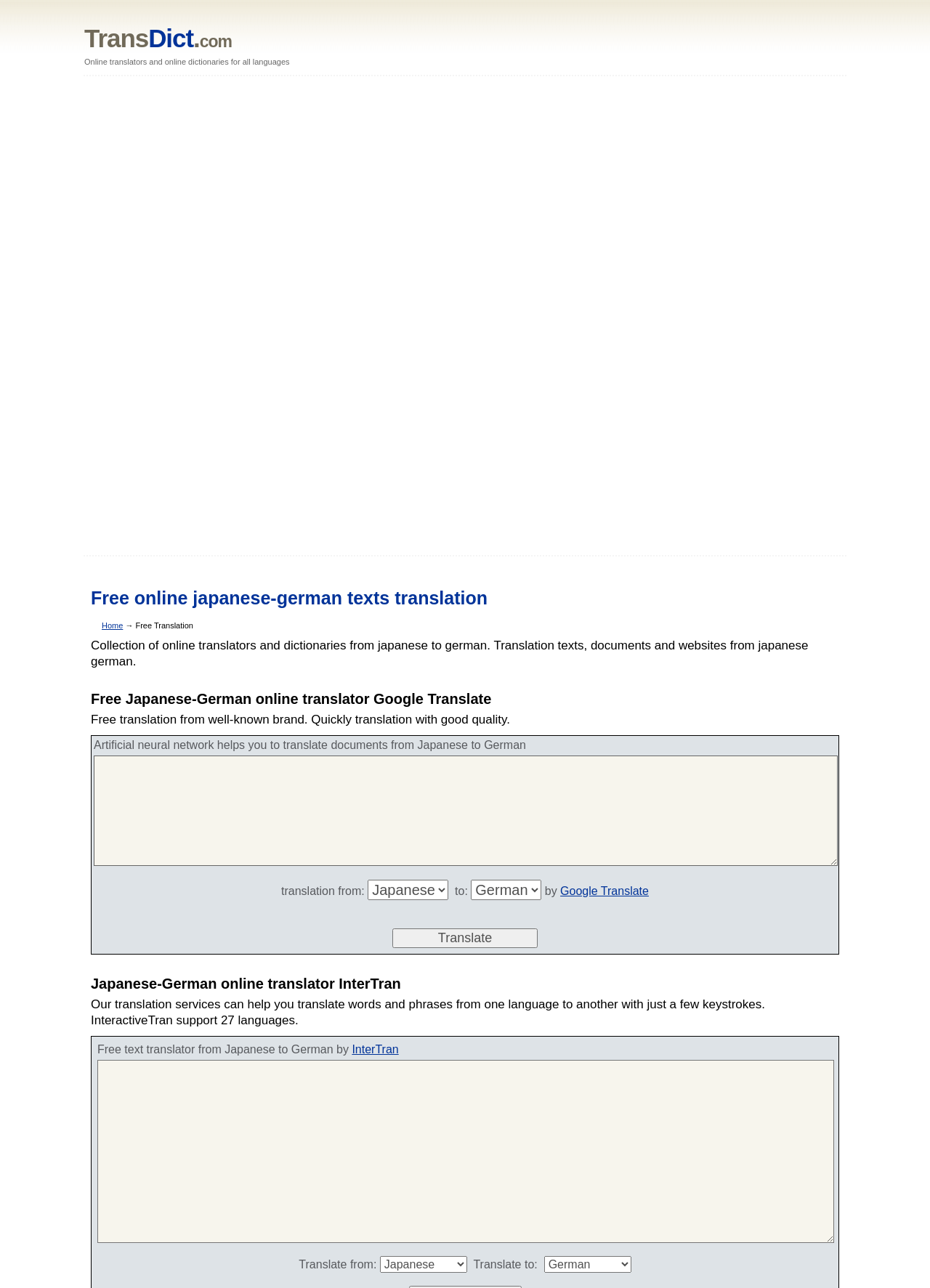What is the name of the well-known brand providing translation services?
Examine the image and give a concise answer in one word or a short phrase.

Google Translate